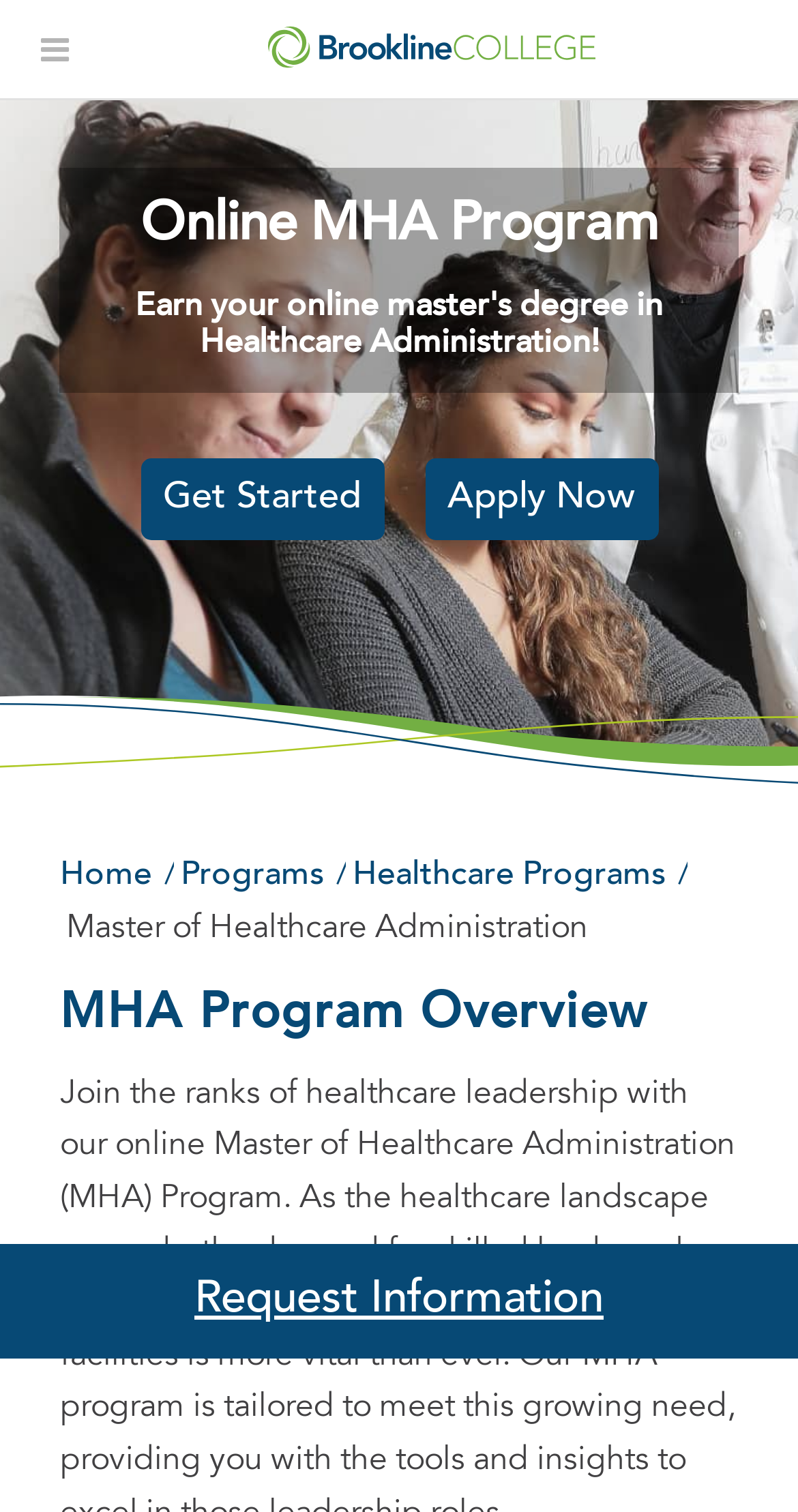Respond to the question below with a single word or phrase:
What is the text of the first heading on the page?

Online MHA Program